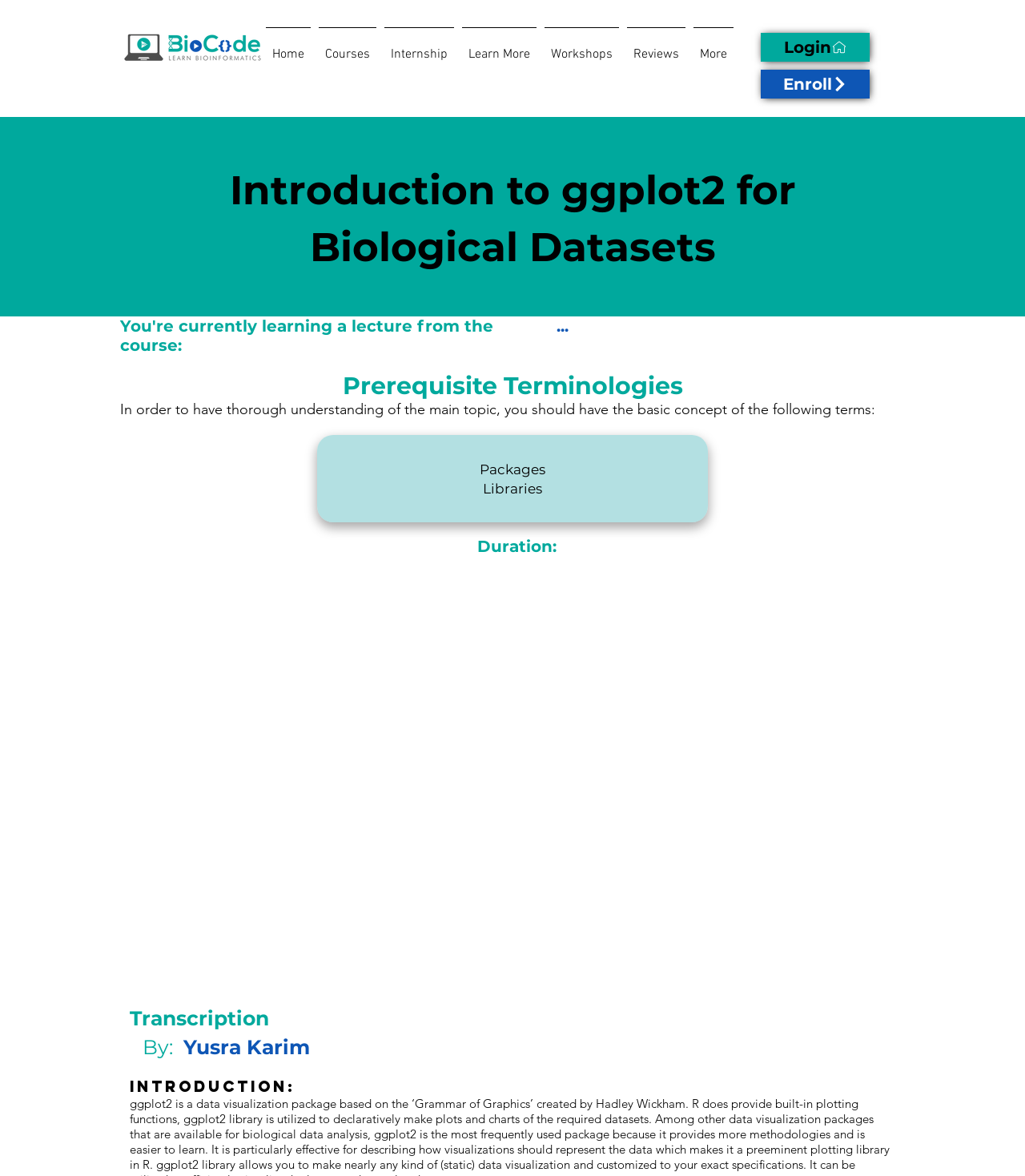Respond to the question below with a concise word or phrase:
What is the topic of the current webpage?

ggplot2 for Biological Datasets